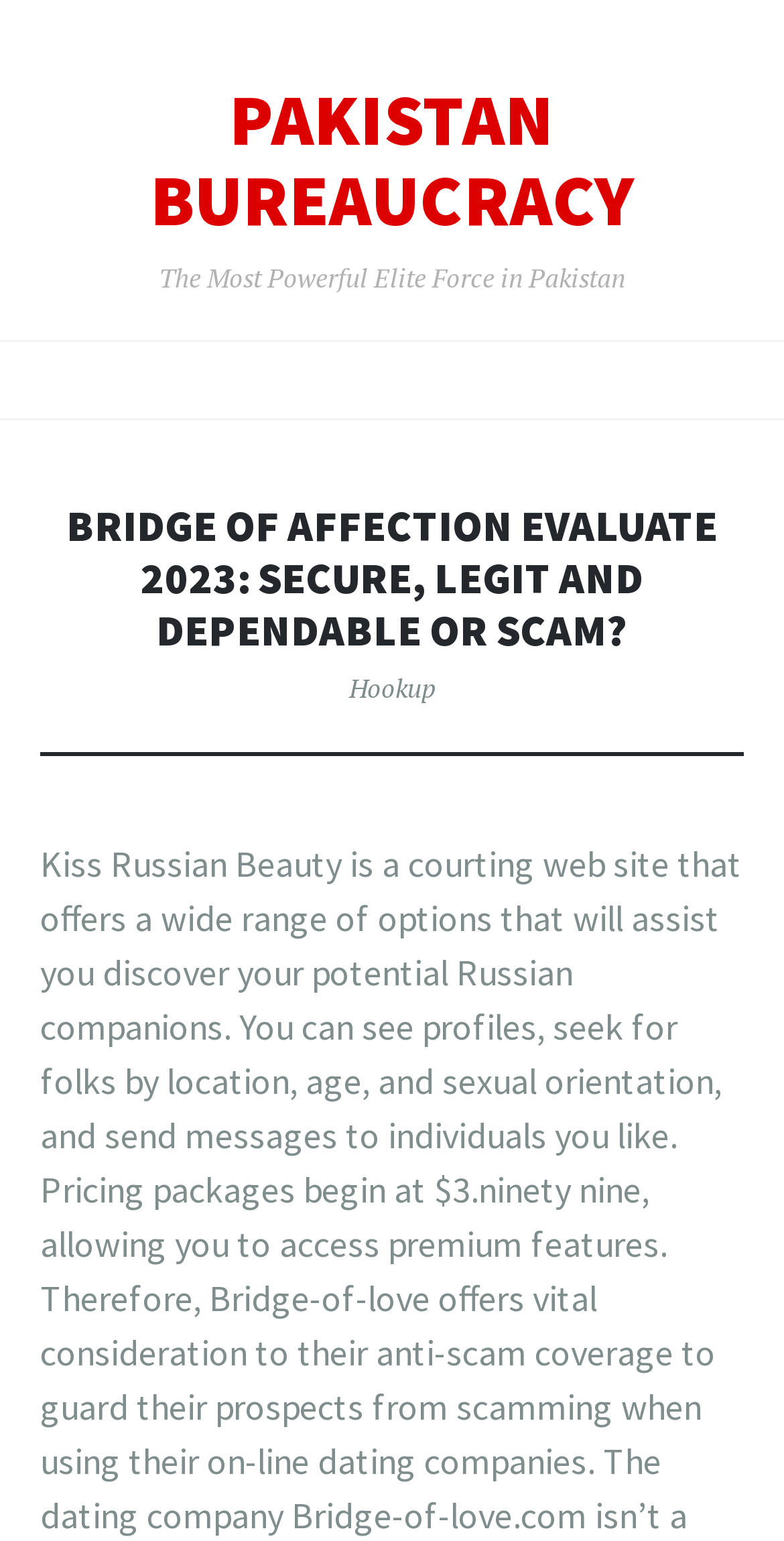Explain the webpage in detail, including its primary components.

The webpage is about evaluating Bridge of Affection in 2023, focusing on its security, legitimacy, and dependability. At the top-left corner, there is a heading "PAKISTAN BUREAUCRACY" which is also a clickable link. Below it, there is another heading "The Most Powerful Elite Force in Pakistan". 

On the right side of the page, there is a "SKIP TO CONTENT" link. Below this link, there is a header section that spans the entire width of the page. Within this header, there is a prominent heading "BRIDGE OF AFFECTION EVALUATE 2023: SECURE, LEGIT AND DEPENDABLE OR SCAM?" which is centered at the top of the page. To the right of this heading, there is a link labeled "Hookup".